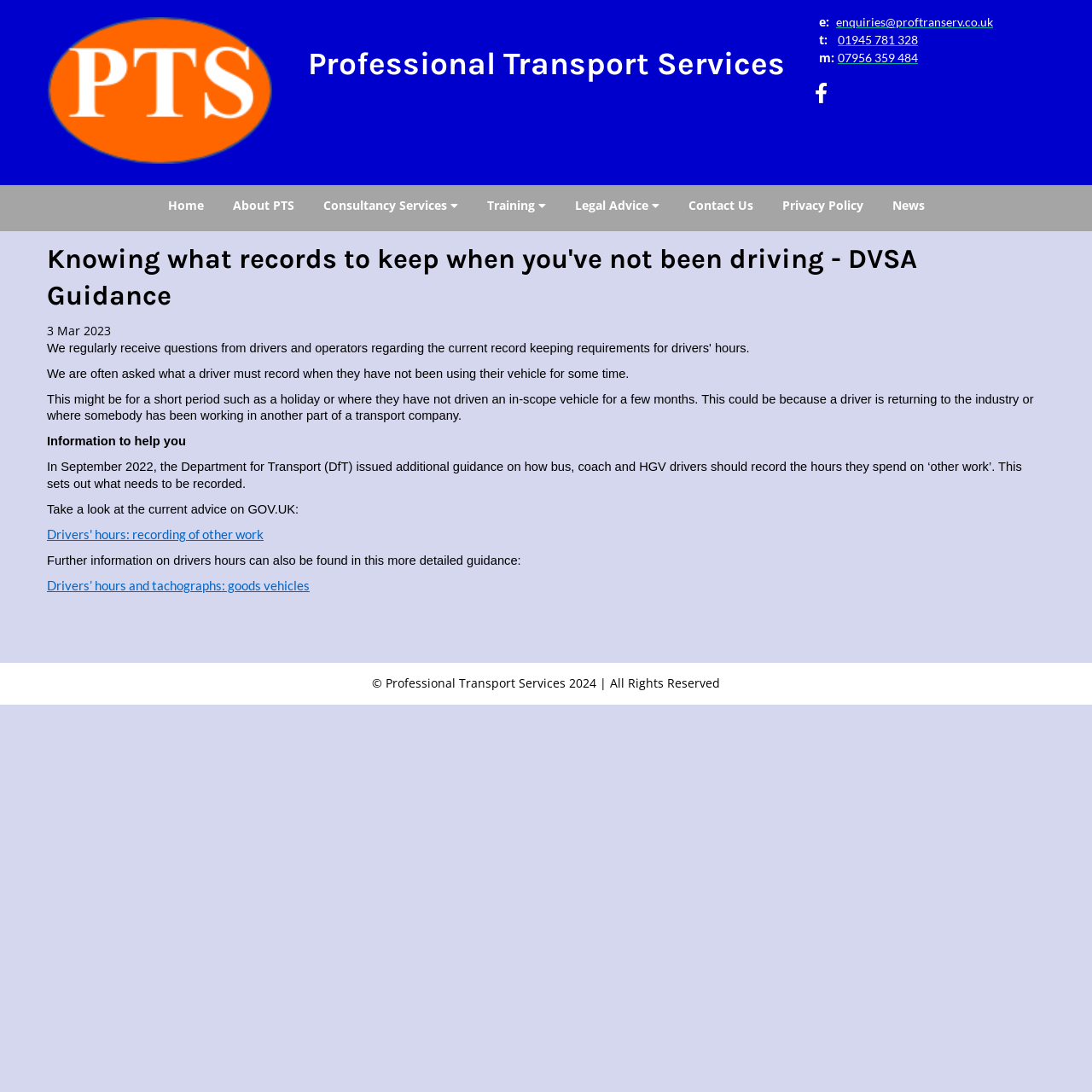Pinpoint the bounding box coordinates of the clickable element needed to complete the instruction: "Read 'Consultancy Services'". The coordinates should be provided as four float numbers between 0 and 1: [left, top, right, bottom].

[0.284, 0.17, 0.431, 0.208]